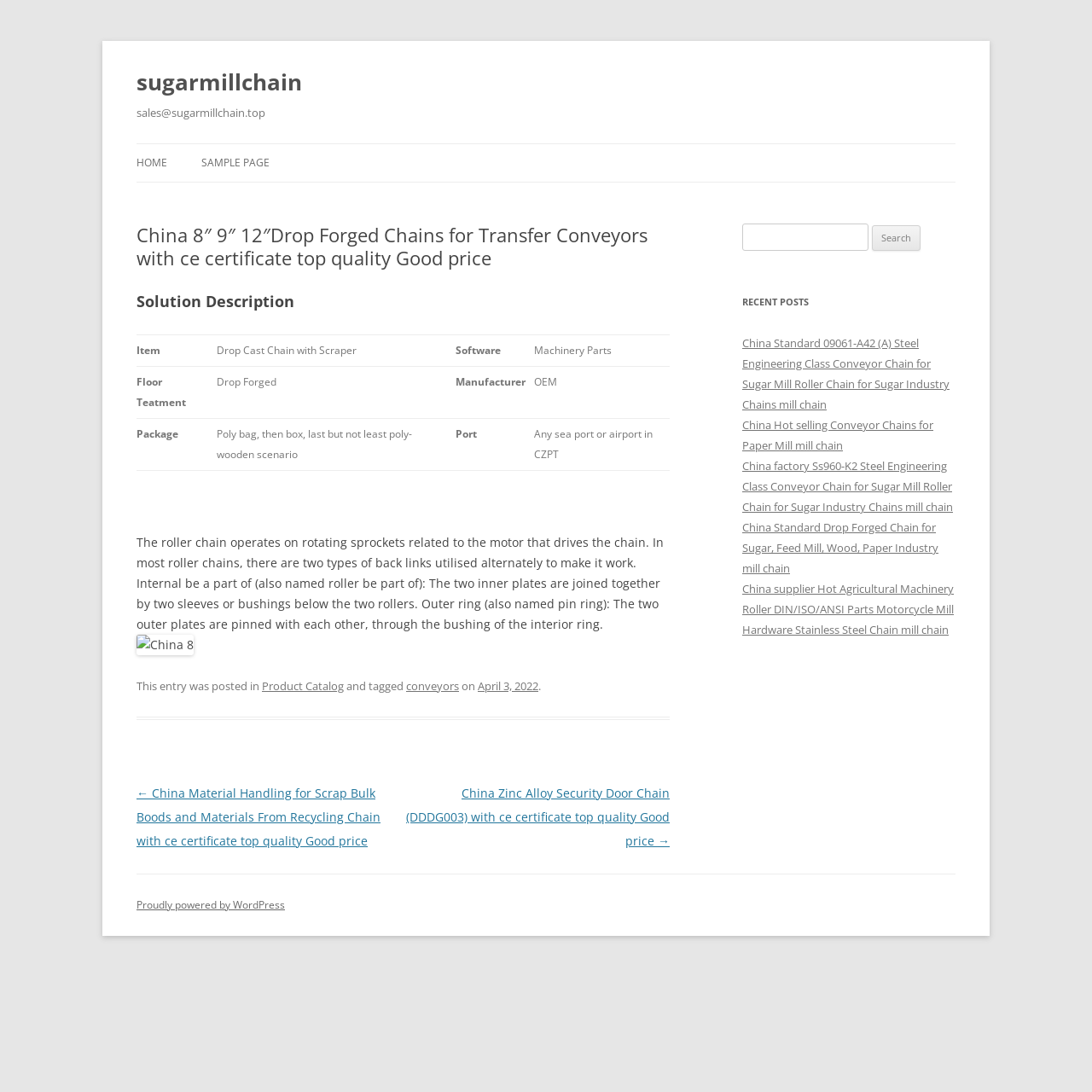Find and specify the bounding box coordinates that correspond to the clickable region for the instruction: "Click on the HOME link".

[0.125, 0.132, 0.153, 0.167]